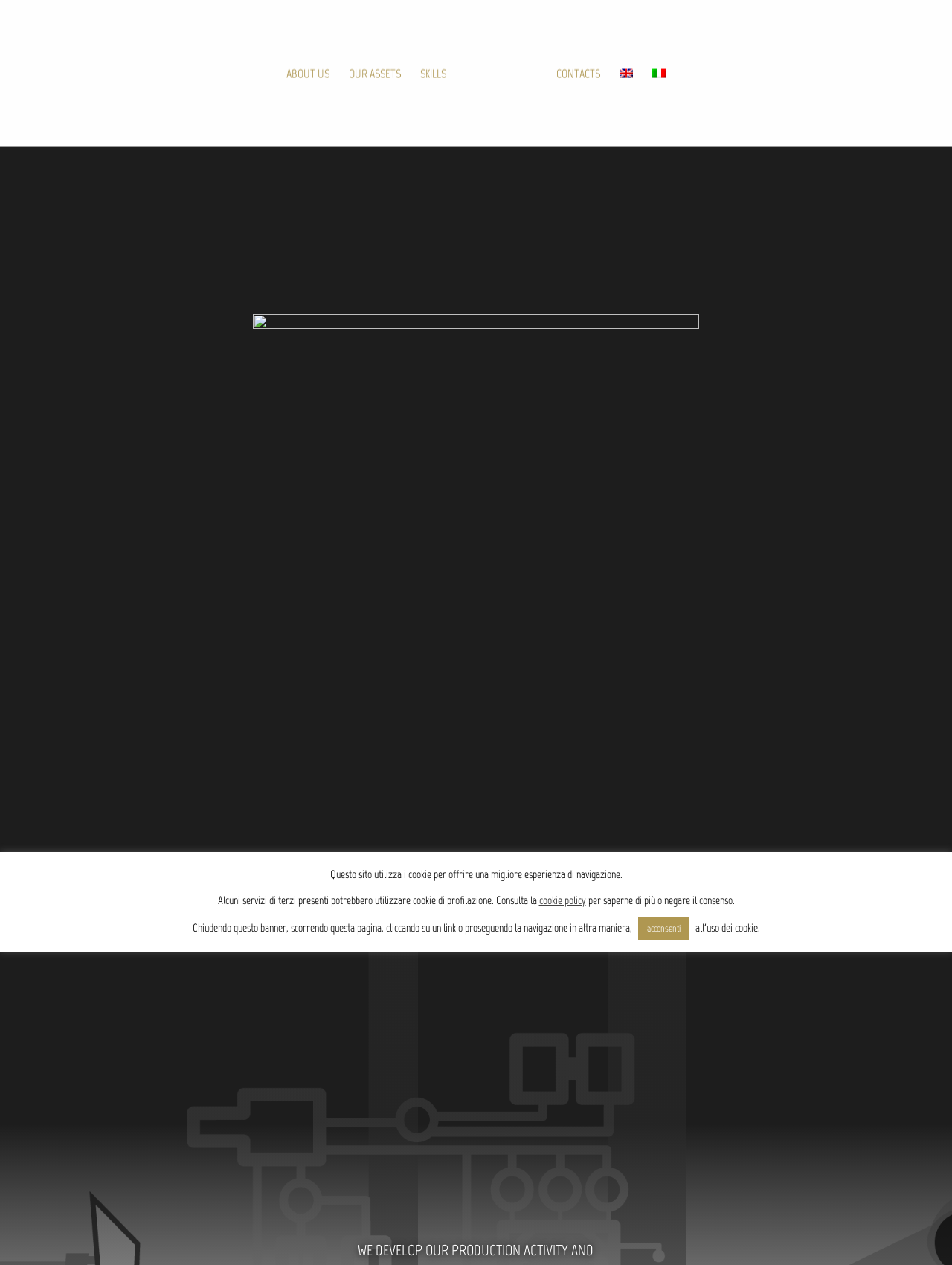What is the language of the webpage?
Refer to the image and provide a one-word or short phrase answer.

Italian